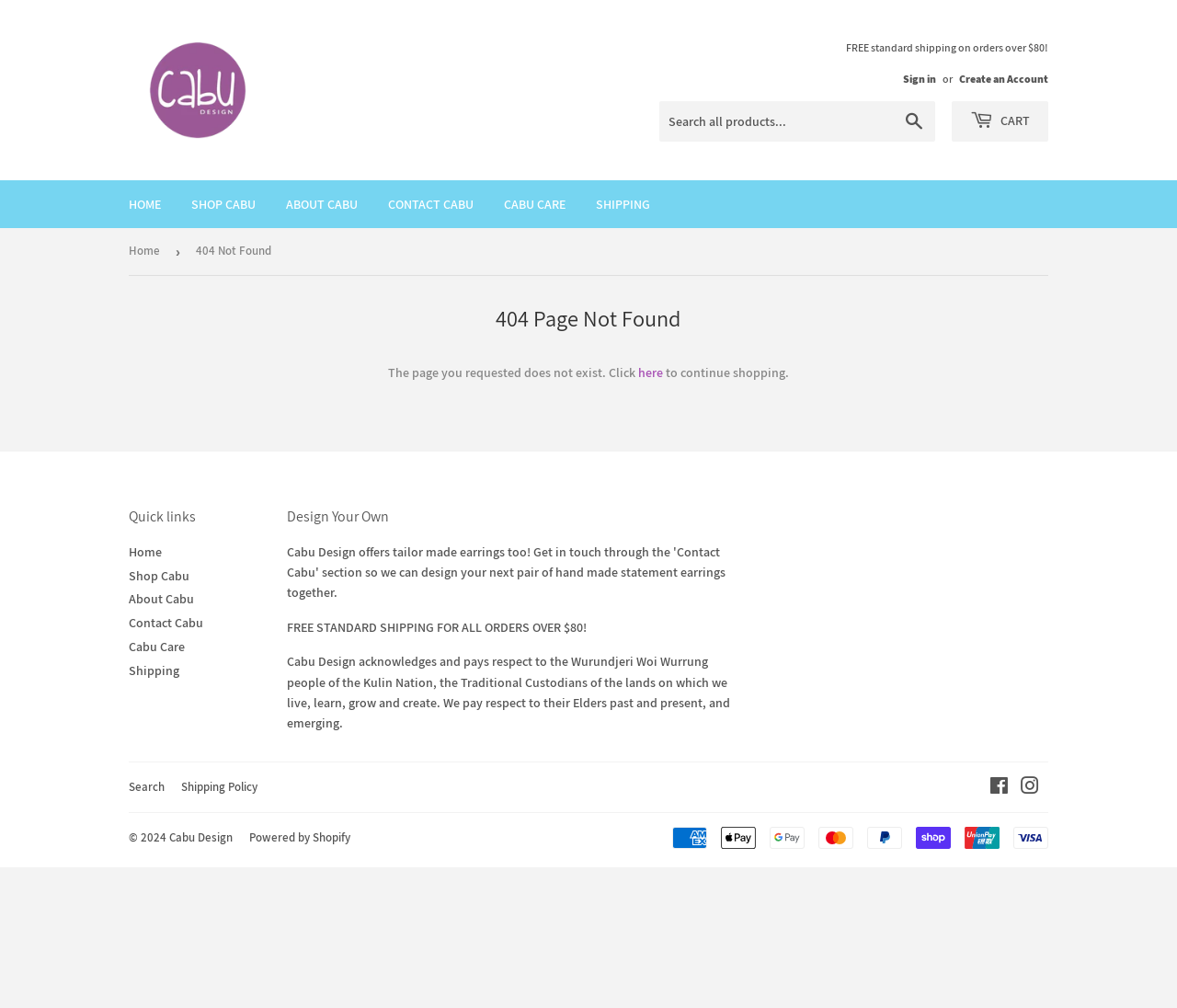Use a single word or phrase to answer the following:
What is the name of the website?

Cabu Design